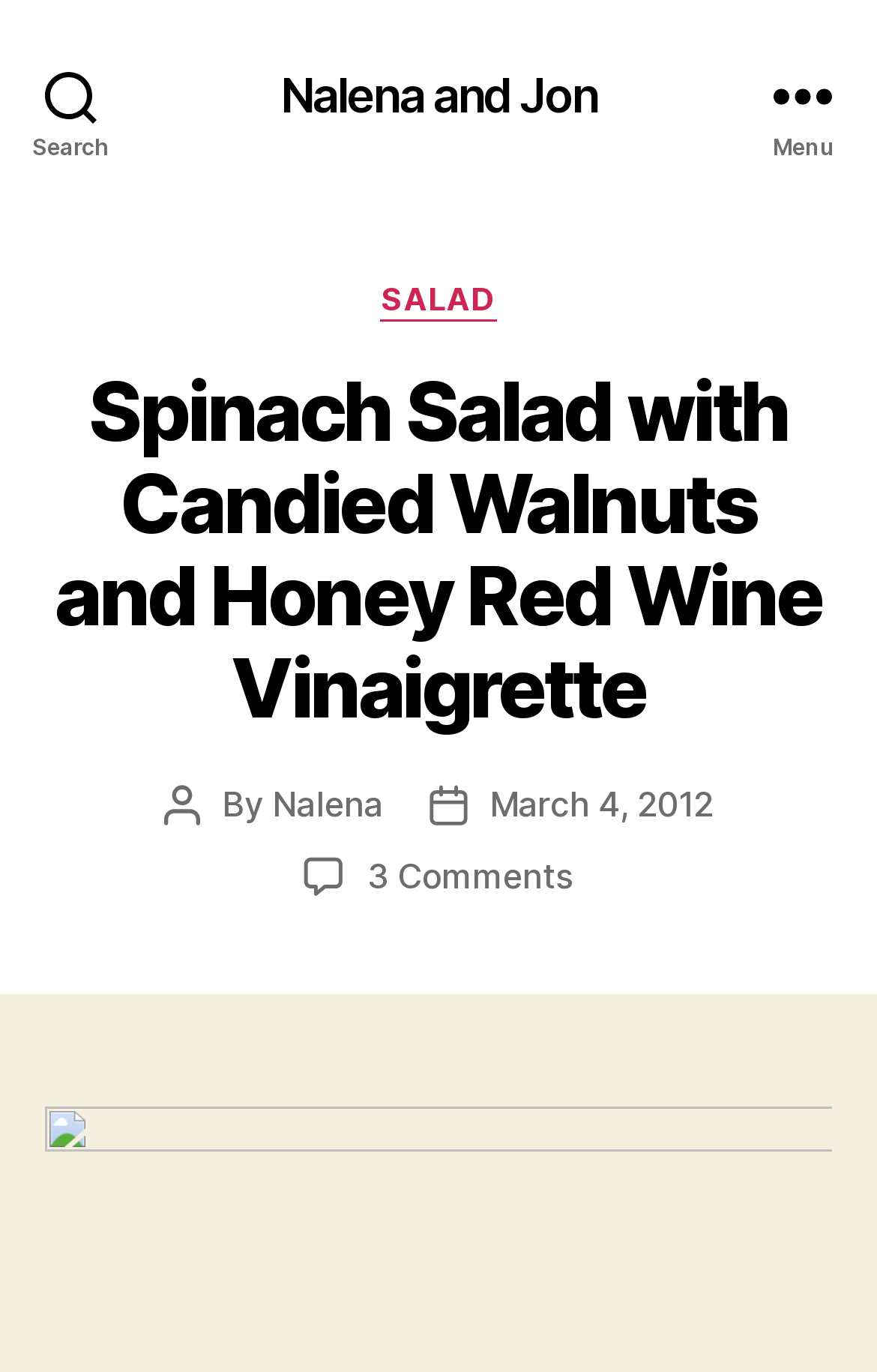Locate the headline of the webpage and generate its content.

Spinach Salad with Candied Walnuts and Honey Red Wine Vinaigrette